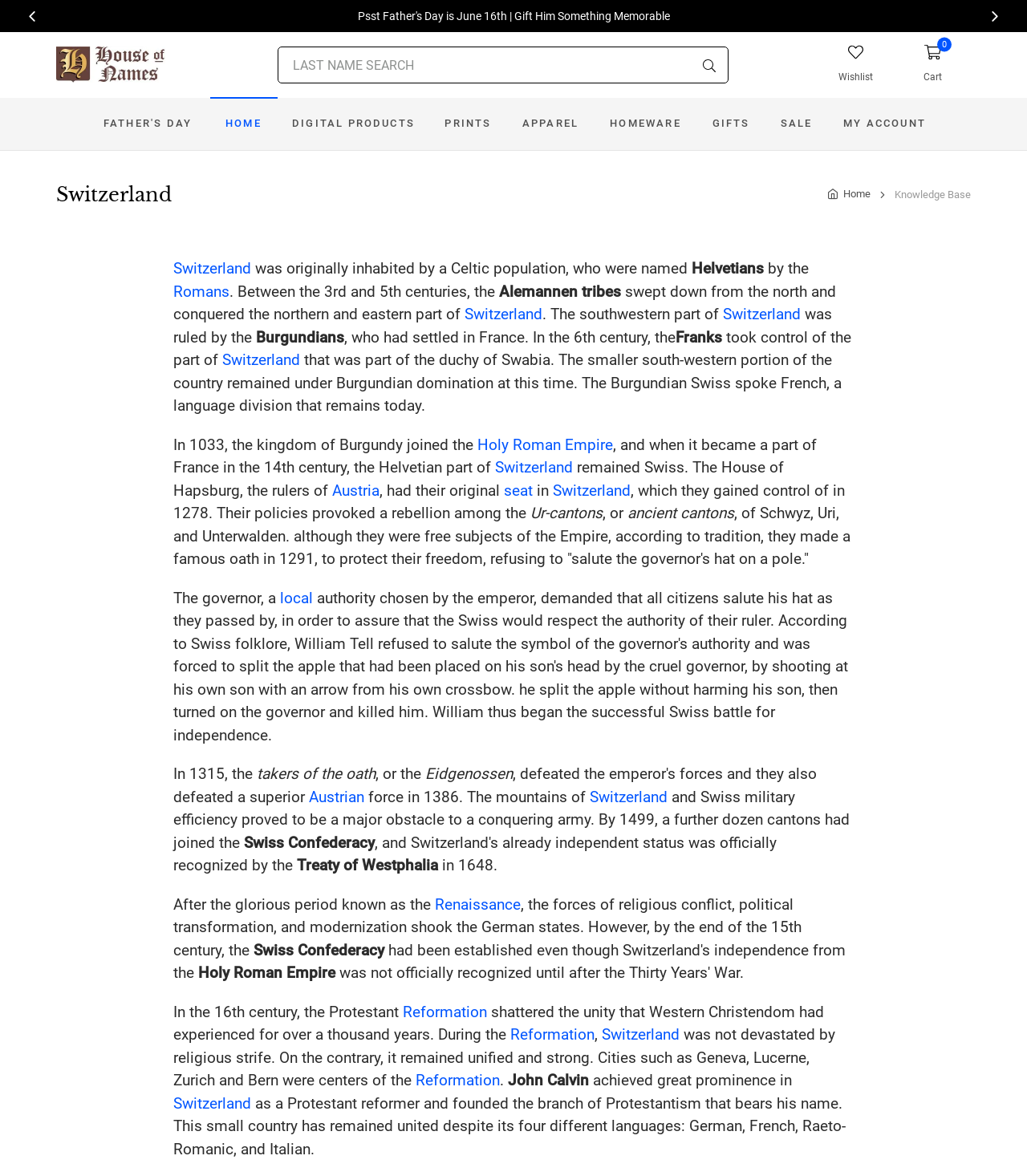Determine the bounding box coordinates of the target area to click to execute the following instruction: "Search for a last name."

[0.27, 0.04, 0.709, 0.071]